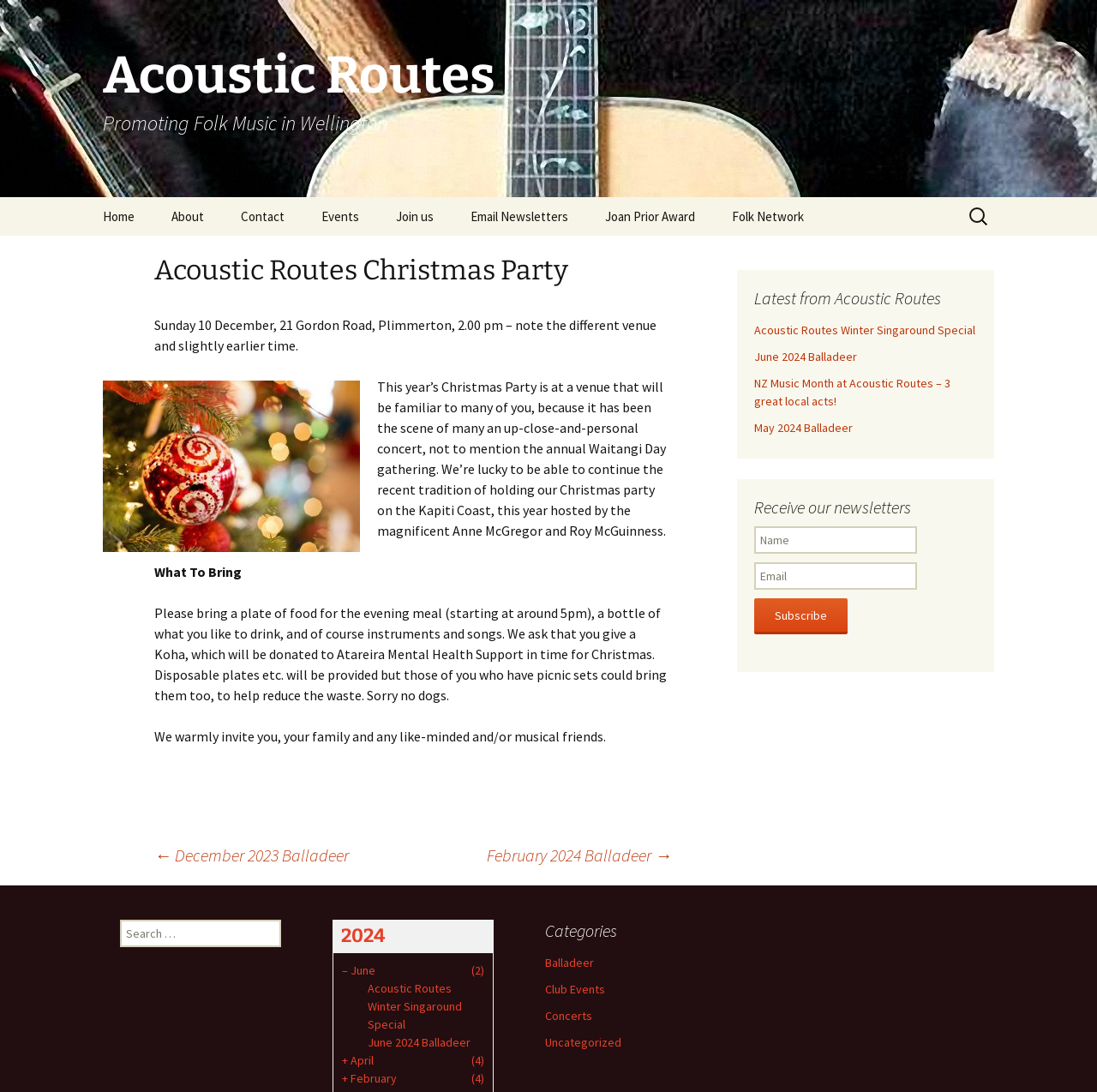Locate the bounding box coordinates of the region to be clicked to comply with the following instruction: "Subscribe to the newsletter". The coordinates must be four float numbers between 0 and 1, in the form [left, top, right, bottom].

[0.688, 0.548, 0.773, 0.581]